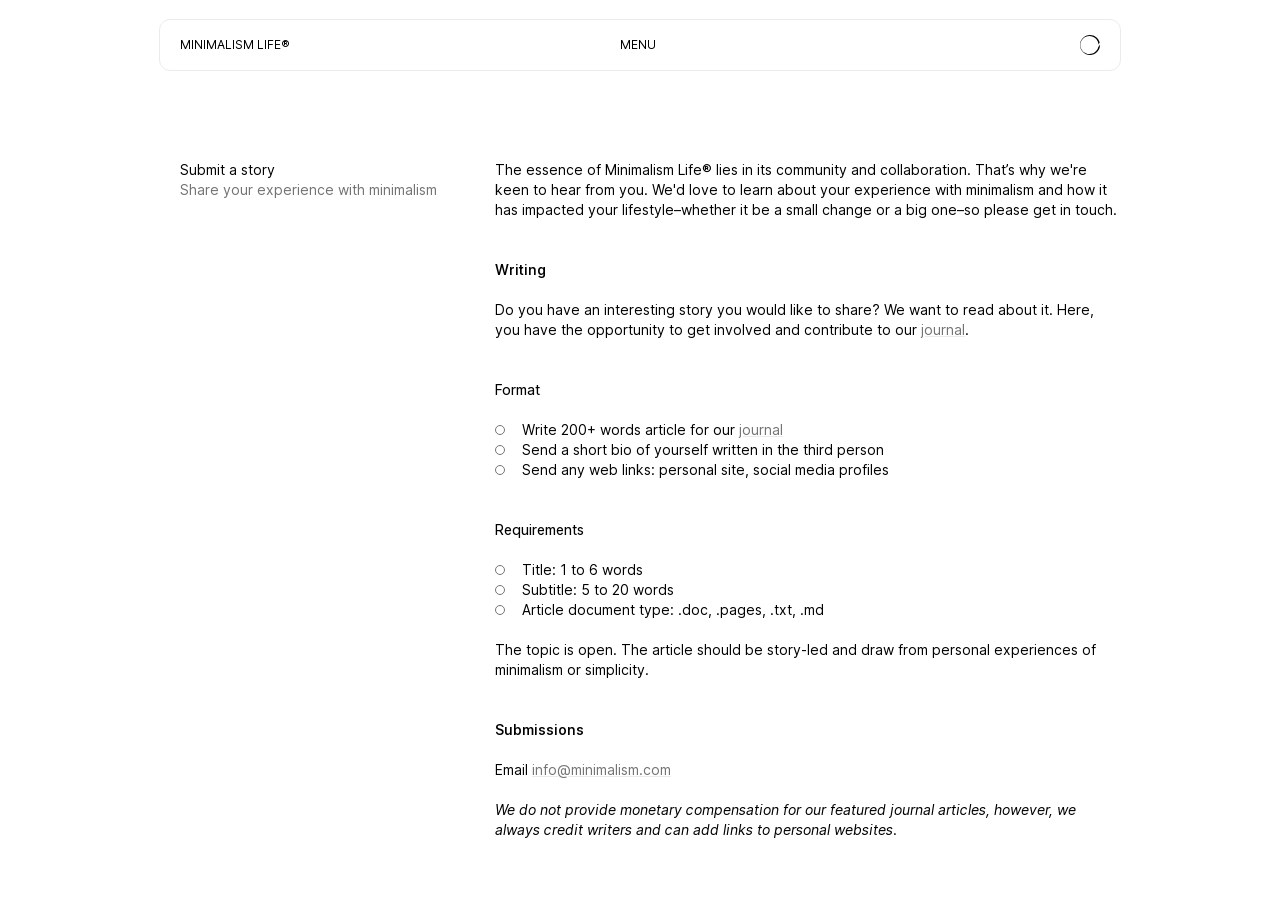Please locate the bounding box coordinates of the element that should be clicked to achieve the given instruction: "Click on the SUBSCRIBE link".

[0.125, 0.237, 0.875, 0.289]